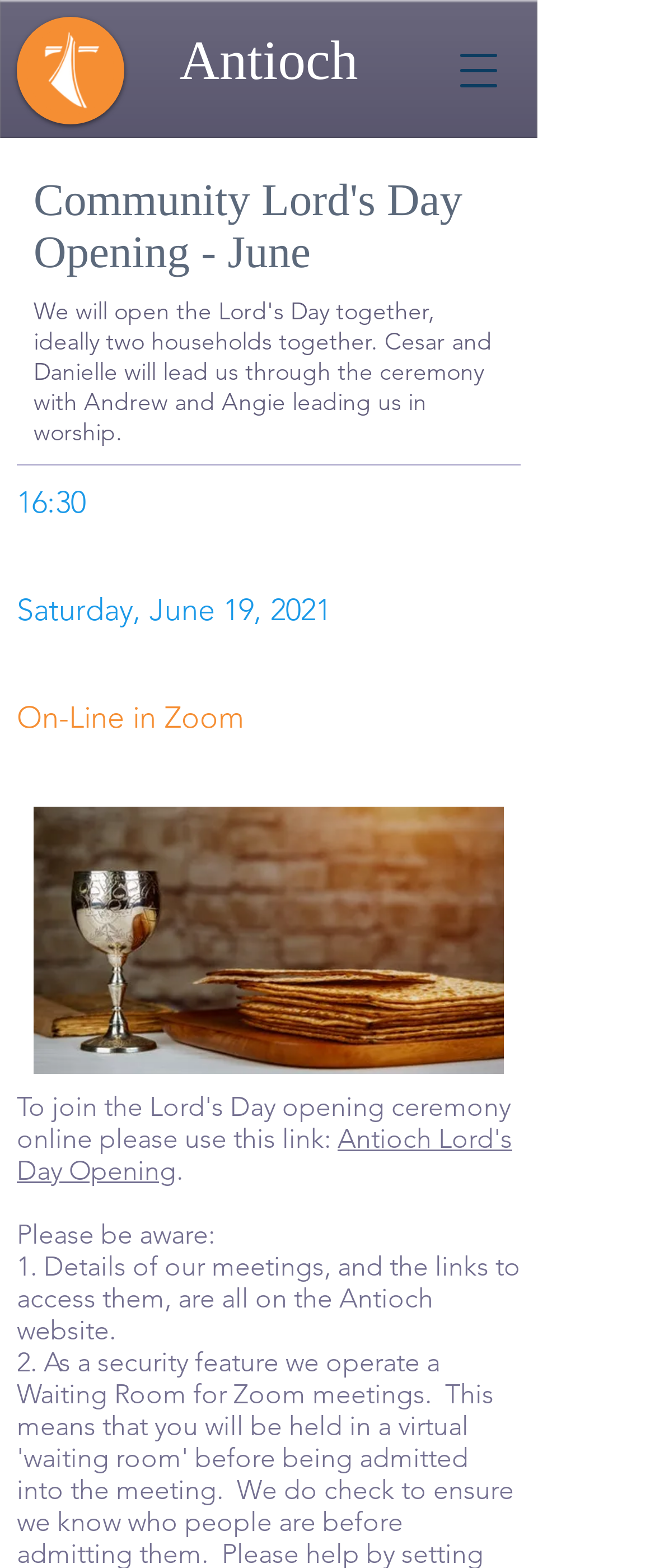What is the time of the Community Lord's Day Opening?
Please craft a detailed and exhaustive response to the question.

I found the time by looking at the StaticText element with the text '16:30' which is located at [0.026, 0.309, 0.332]